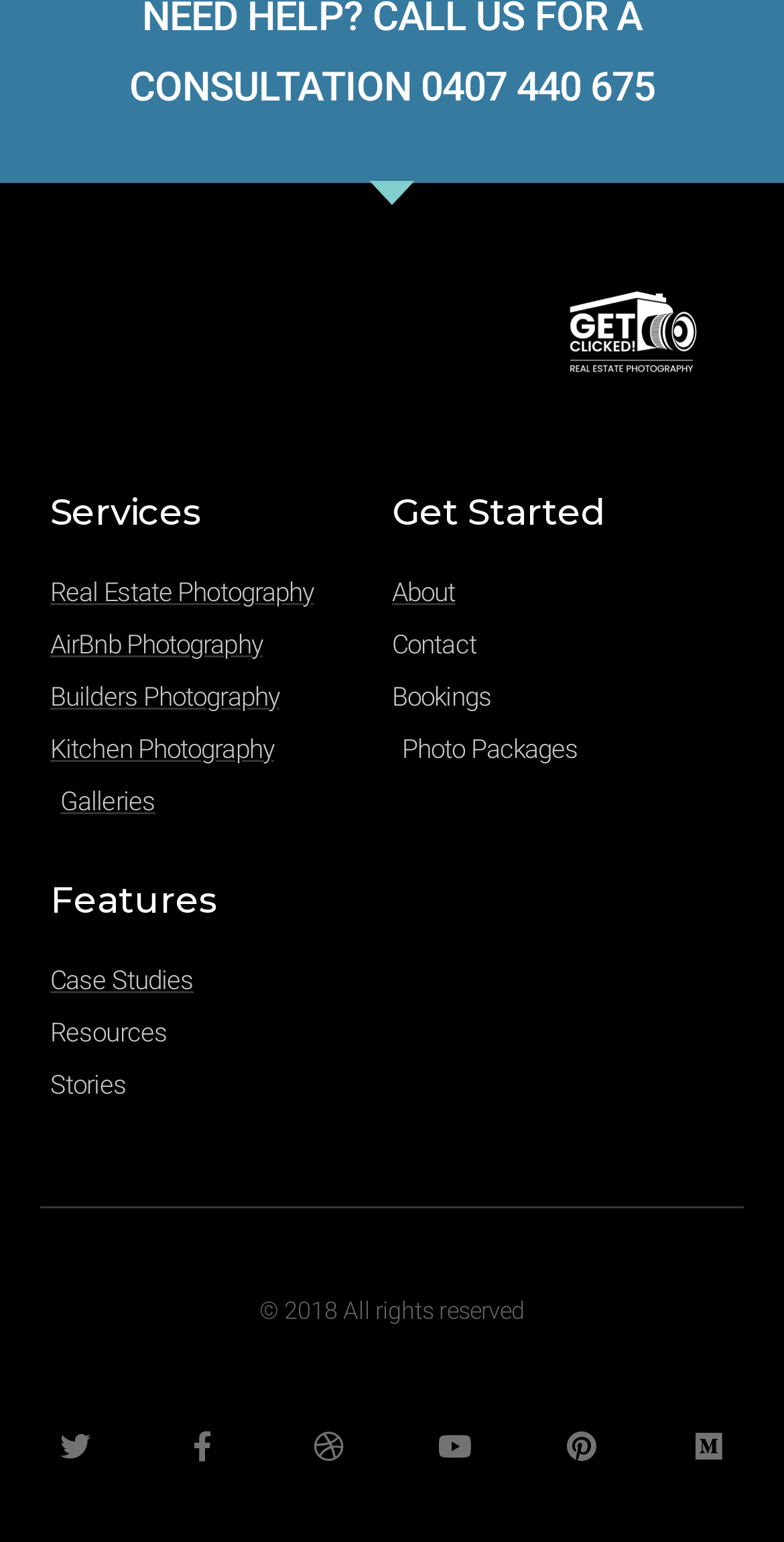Please identify the bounding box coordinates of the element I need to click to follow this instruction: "Explore Case Studies".

[0.064, 0.622, 0.5, 0.649]